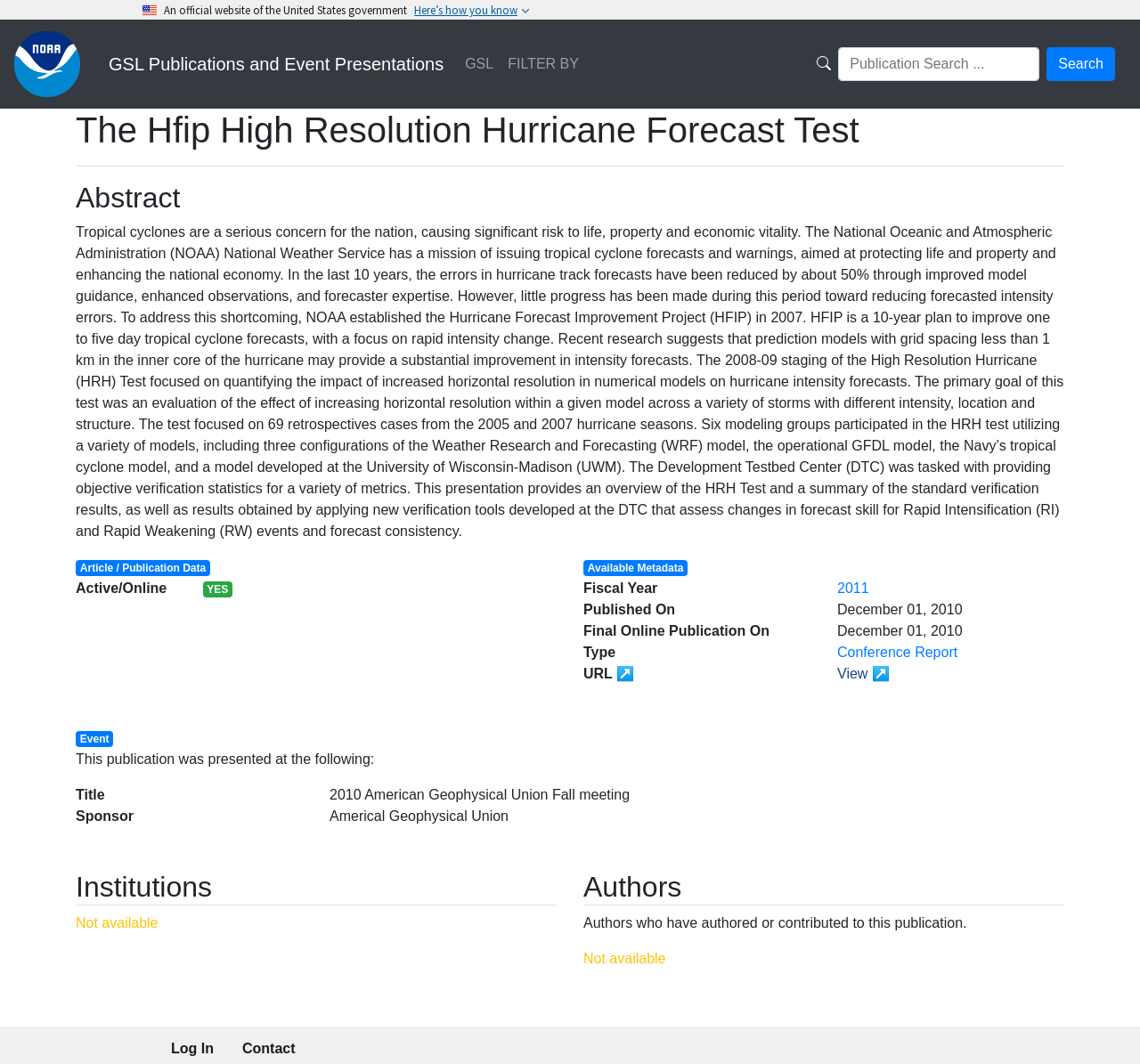With reference to the screenshot, provide a detailed response to the question below:
What is the name of the project mentioned in the publication?

The publication mentions the Hurricane Forecast Improvement Project (HFIP) as a 10-year plan to improve one to five day tropical cyclone forecasts, with a focus on rapid intensity change.